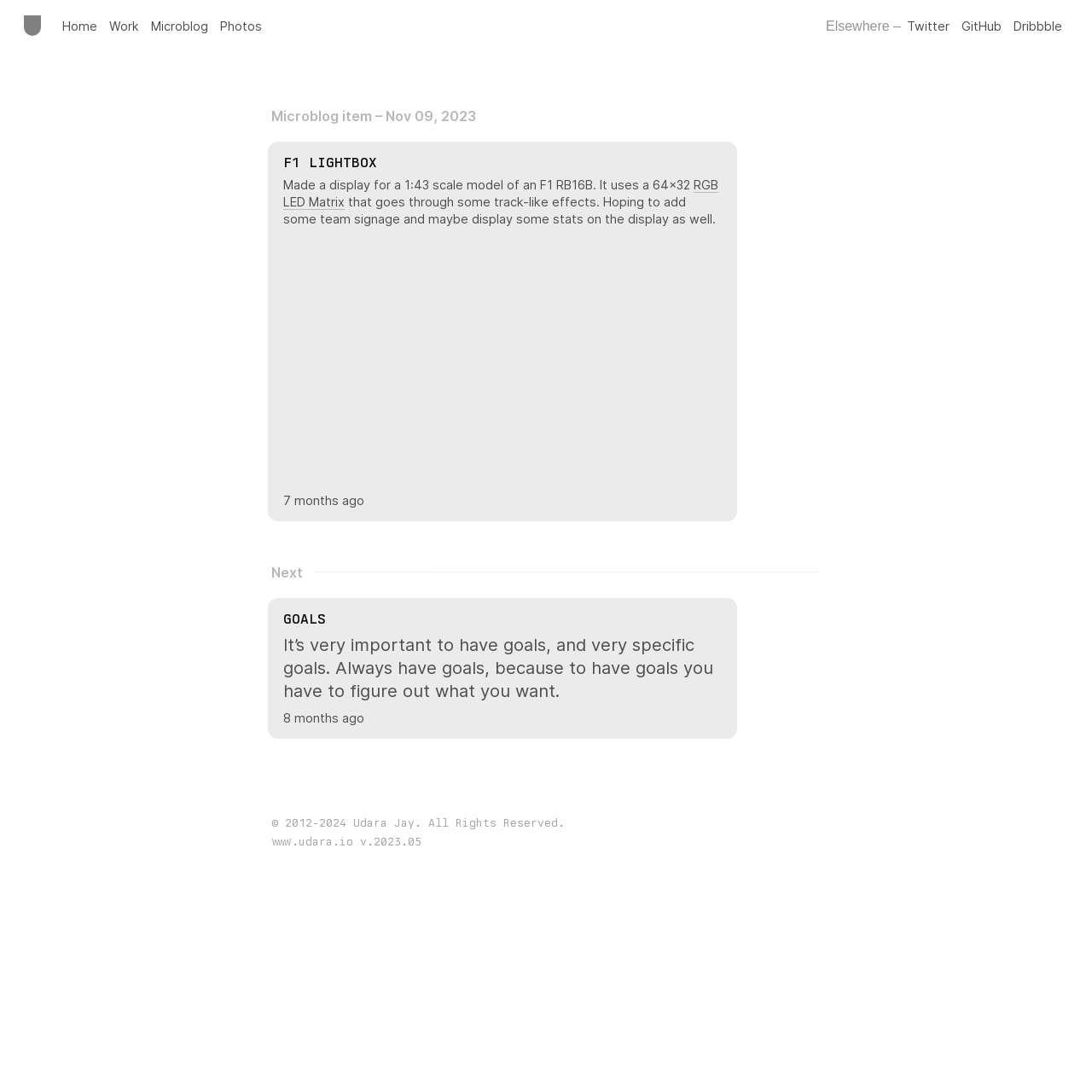Answer succinctly with a single word or phrase:
What type of content is on the 'Photos' page?

Photos